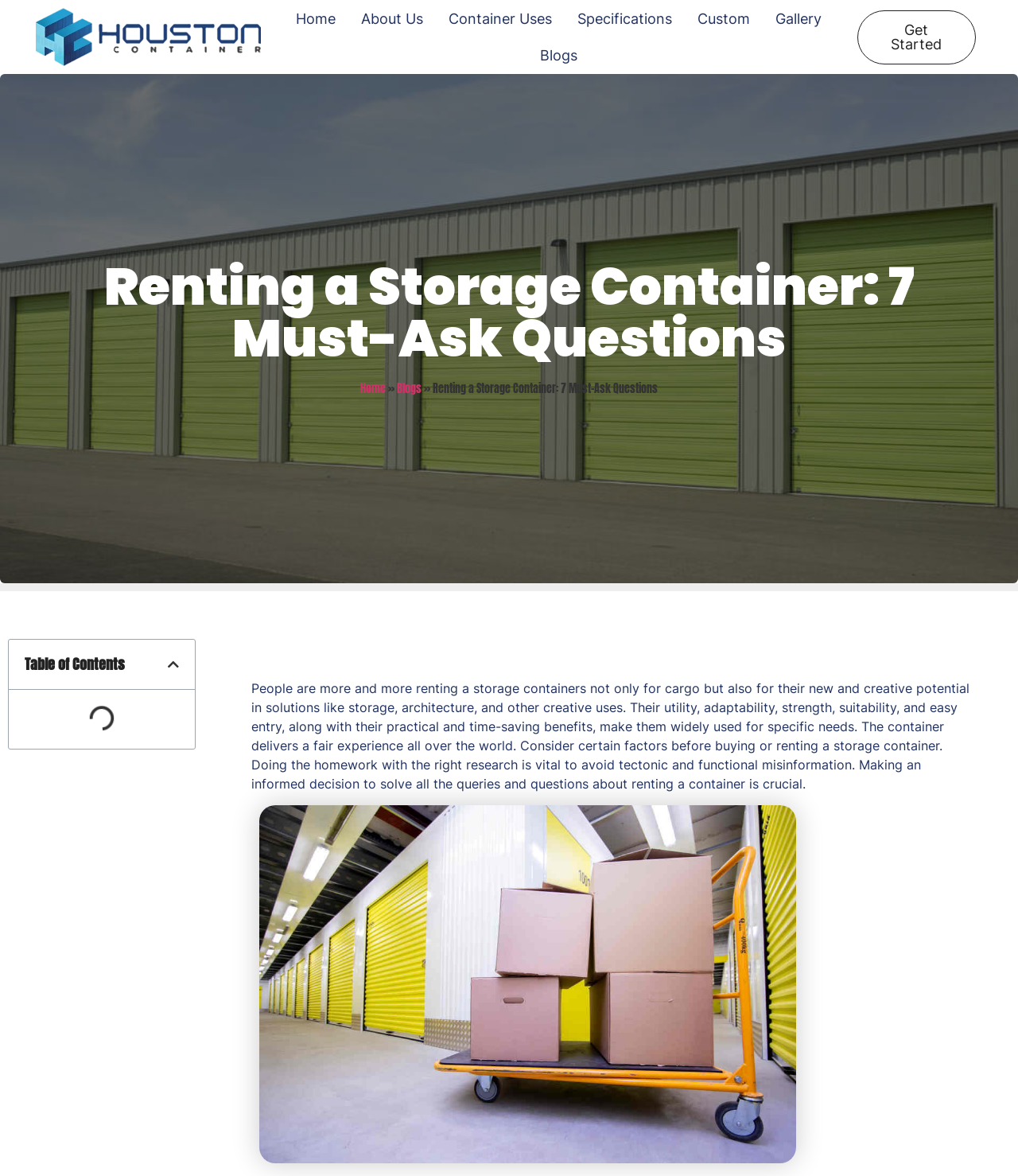Given the description "Custom", determine the bounding box of the corresponding UI element.

[0.673, 0.0, 0.749, 0.032]